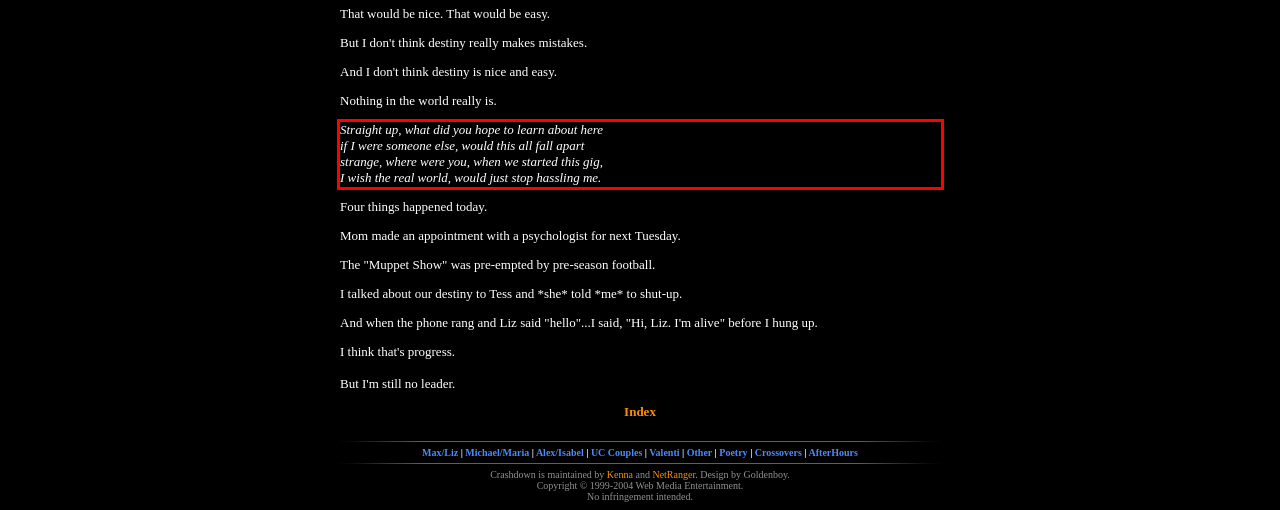Examine the webpage screenshot, find the red bounding box, and extract the text content within this marked area.

Straight up, what did you hope to learn about here if I were someone else, would this all fall apart strange, where were you, when we started this gig, I wish the real world, would just stop hassling me.